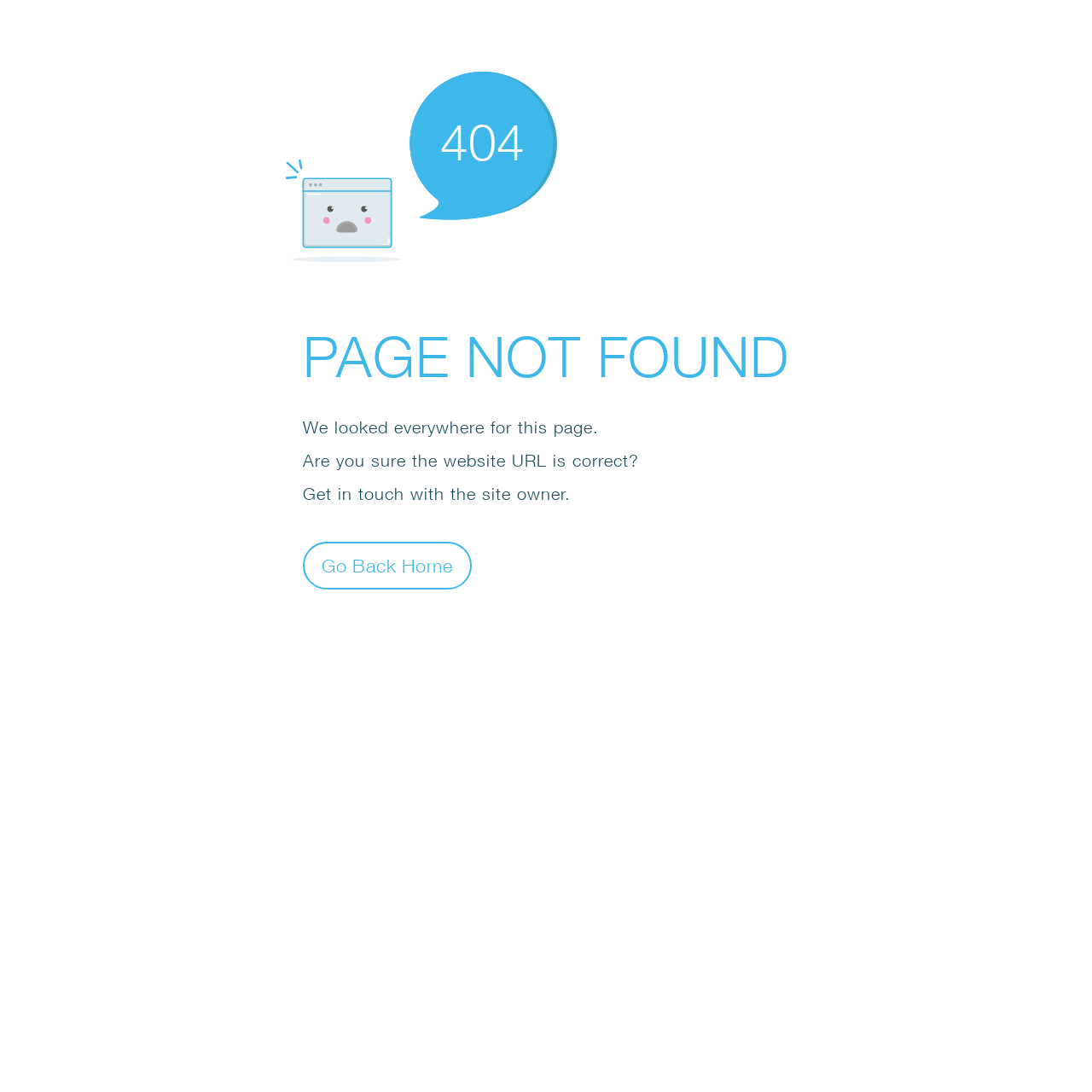Consider the image and give a detailed and elaborate answer to the question: 
What is the error code displayed?

The error code is displayed as a static text '404' within the SvgRoot element, which is a child of the Root Element 'Error'.